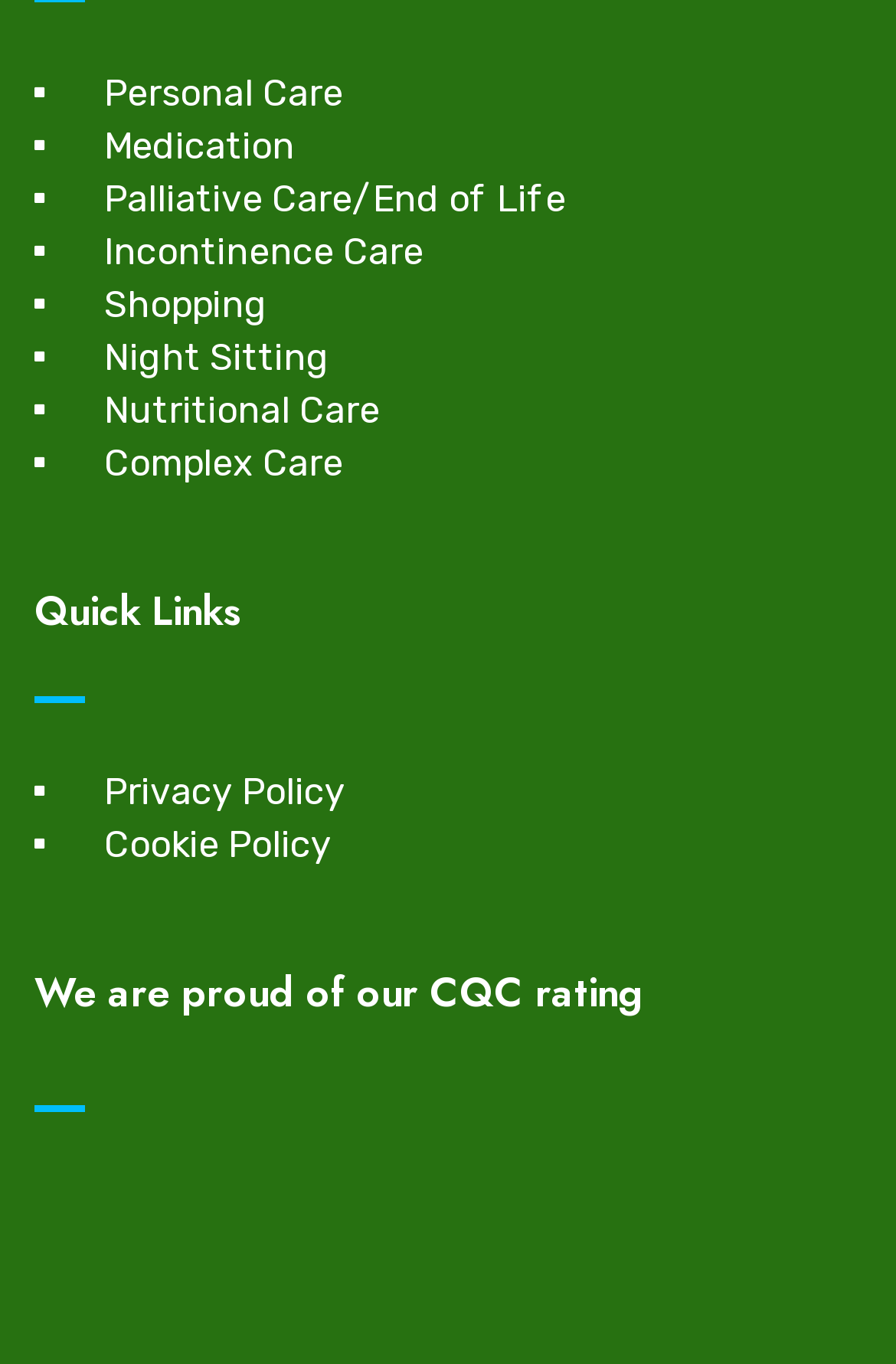Using the description "Incontinence Care", locate and provide the bounding box of the UI element.

[0.038, 0.176, 0.962, 0.191]